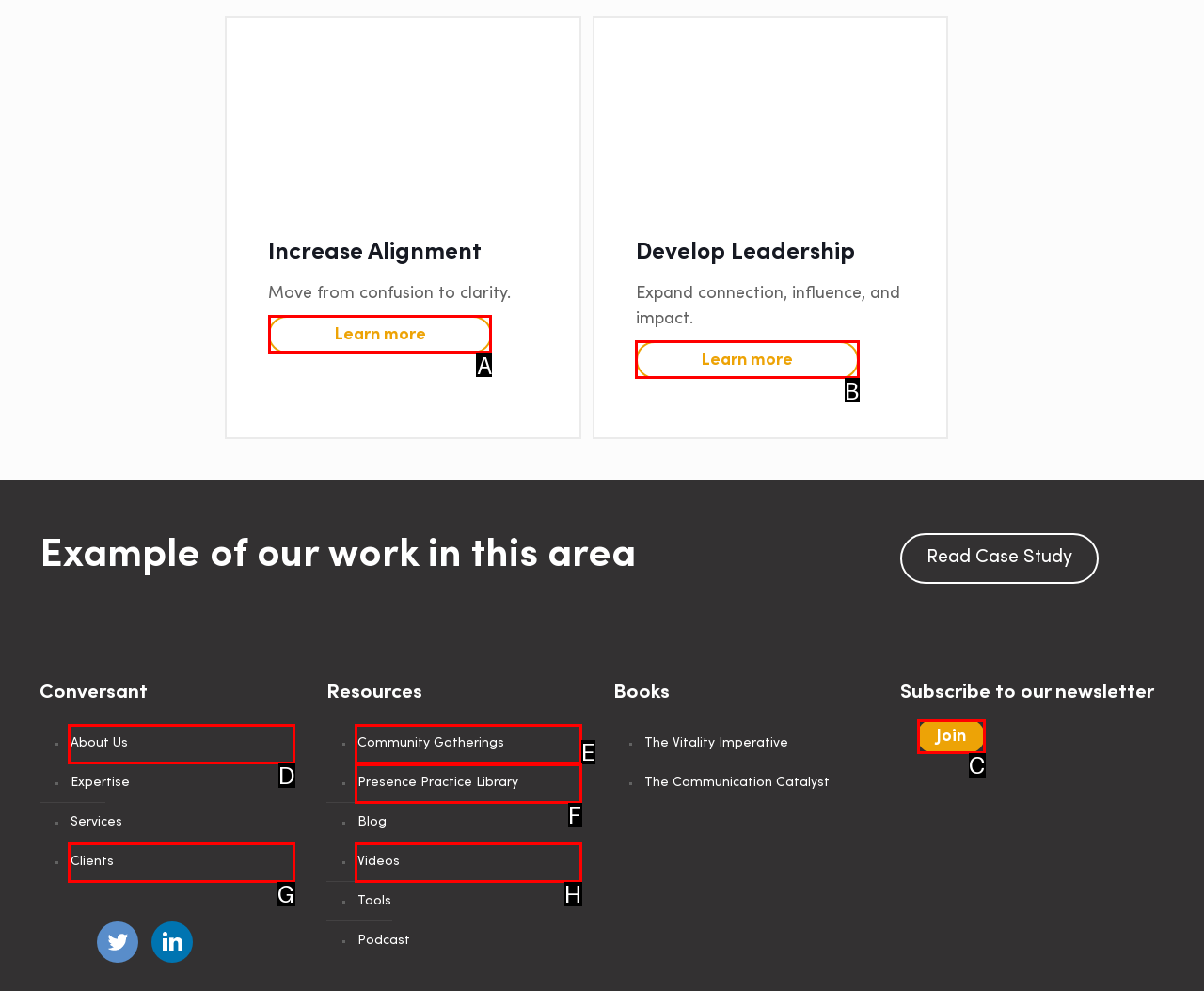Identify which lettered option to click to carry out the task: Subscribe to the newsletter. Provide the letter as your answer.

C